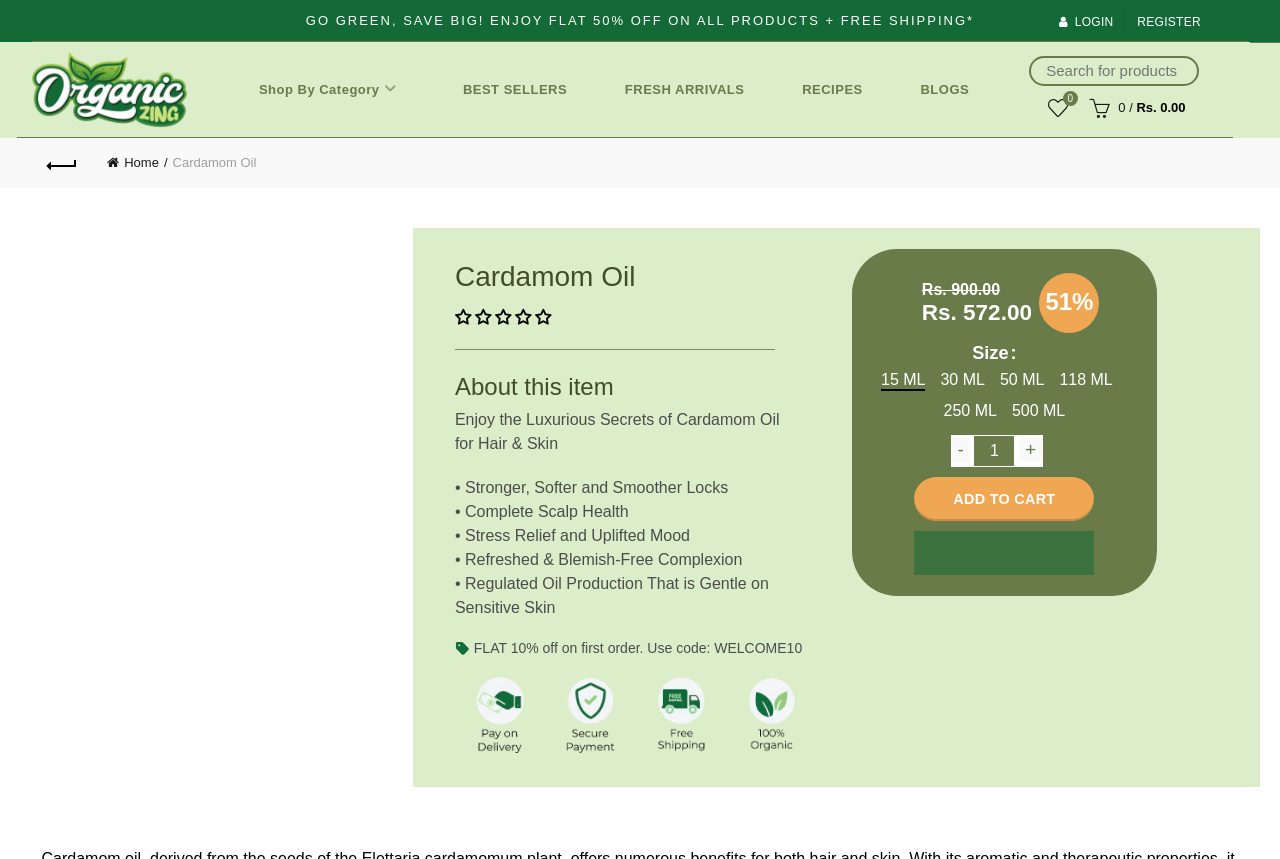Determine the bounding box coordinates of the section I need to click to execute the following instruction: "View best sellers". Provide the coordinates as four float numbers between 0 and 1, i.e., [left, top, right, bottom].

[0.362, 0.049, 0.447, 0.159]